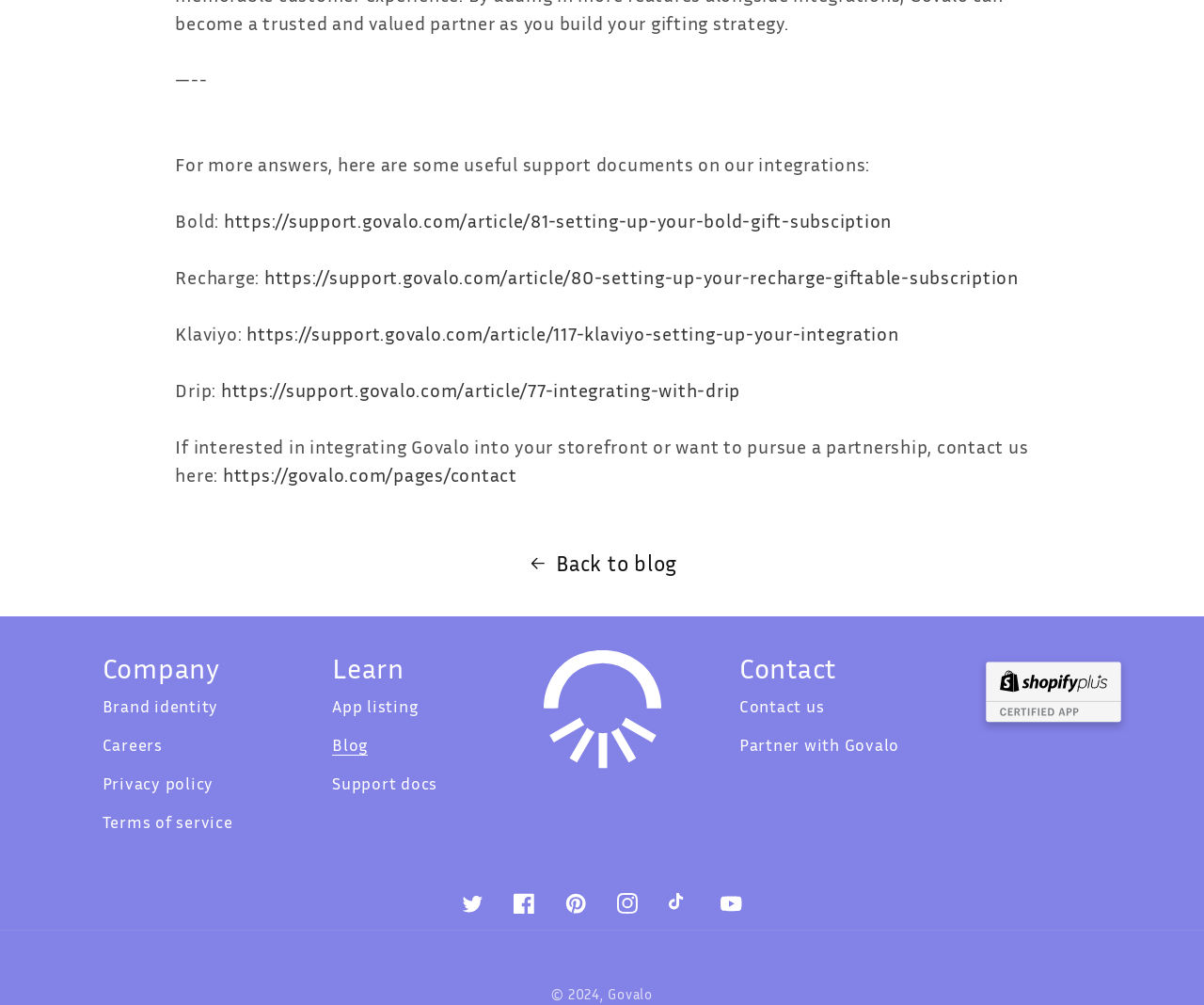Using the description "Support docs", locate and provide the bounding box of the UI element.

[0.276, 0.761, 0.363, 0.8]